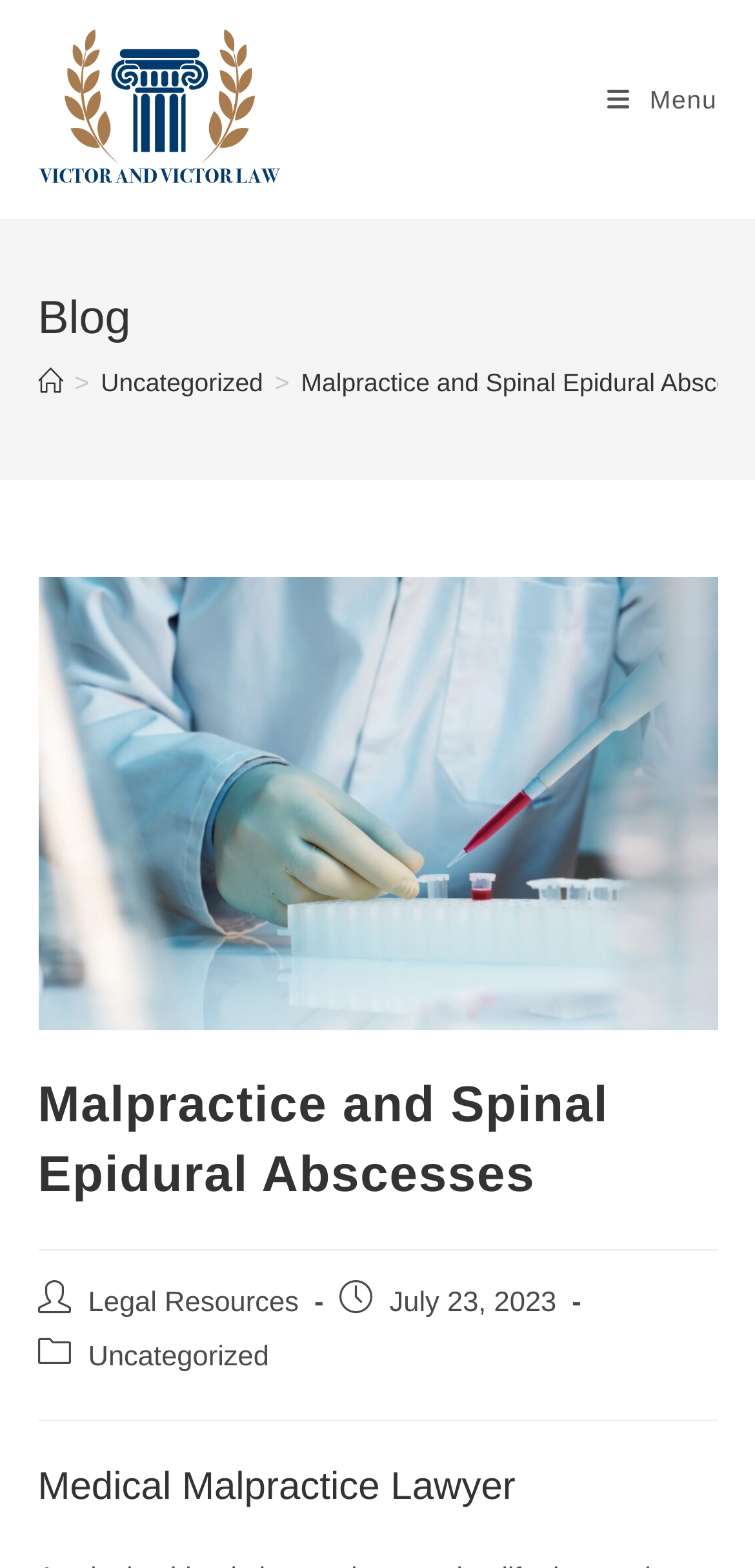Provide a single word or phrase answer to the question: 
How many links are there in the breadcrumbs navigation?

2